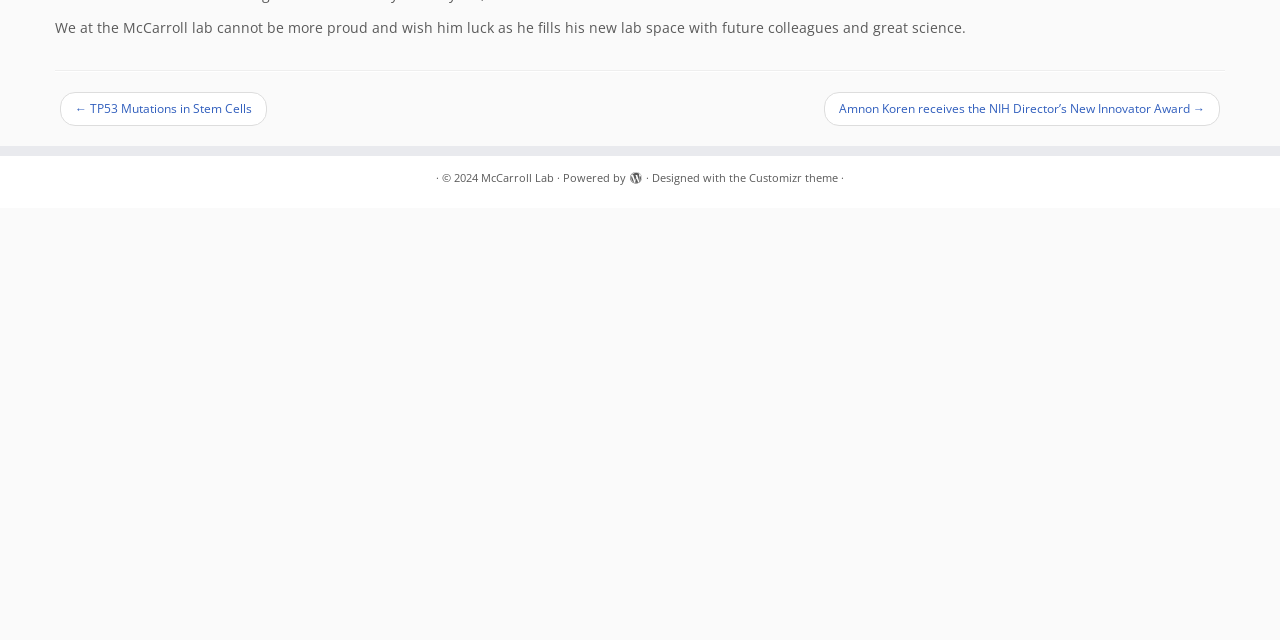Specify the bounding box coordinates (top-left x, top-left y, bottom-right x, bottom-right y) of the UI element in the screenshot that matches this description: Customizr theme

[0.585, 0.261, 0.655, 0.294]